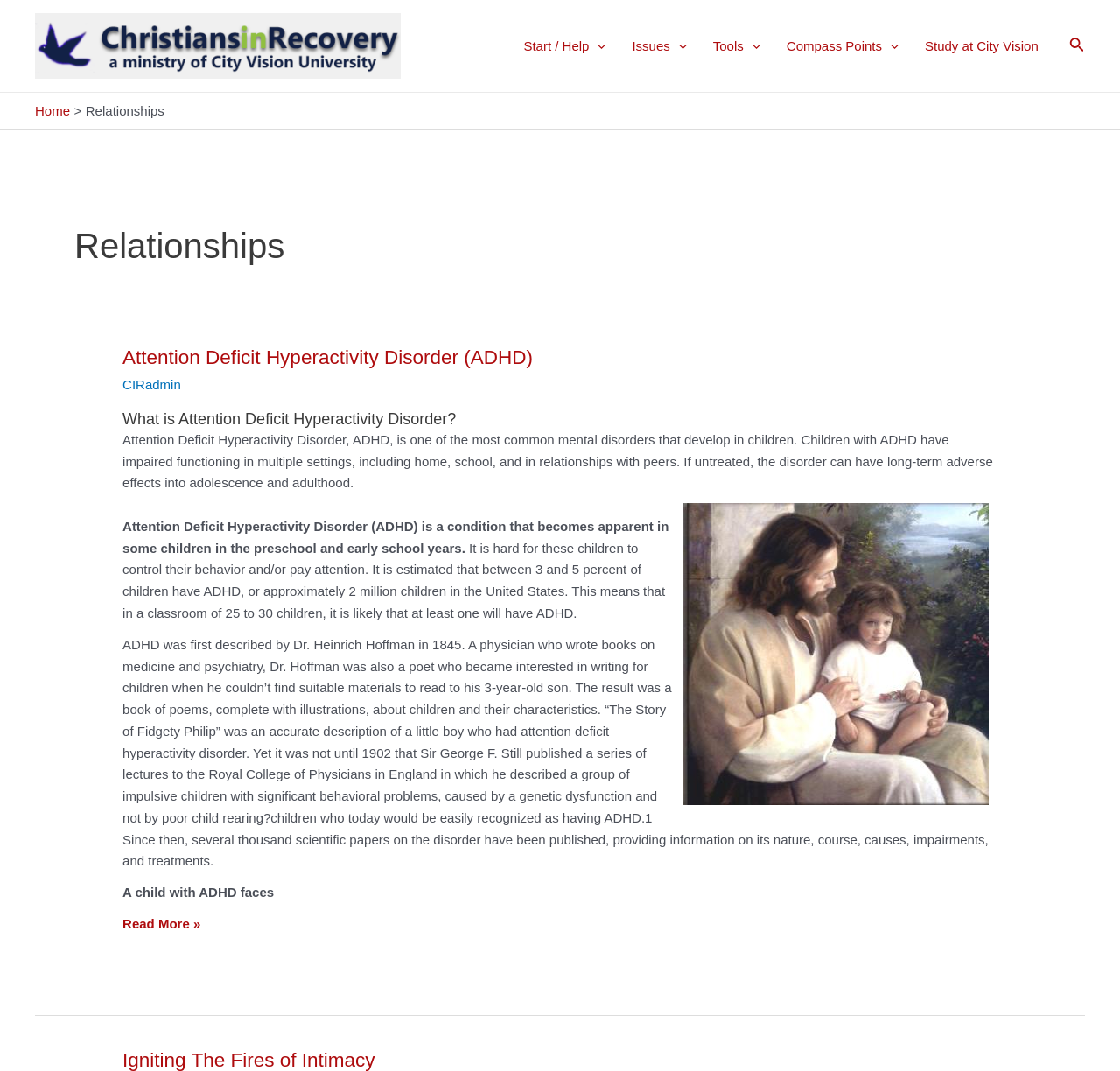With reference to the image, please provide a detailed answer to the following question: What is the name of the poem that describes a boy with ADHD?

I found the answer in the text 'The result was a book of poems, complete with illustrations, about children and their characteristics. “The Story of Fidgety Philip” was an accurate description of a little boy who had attention deficit hyperactivity disorder.' which mentions the name of the poem.